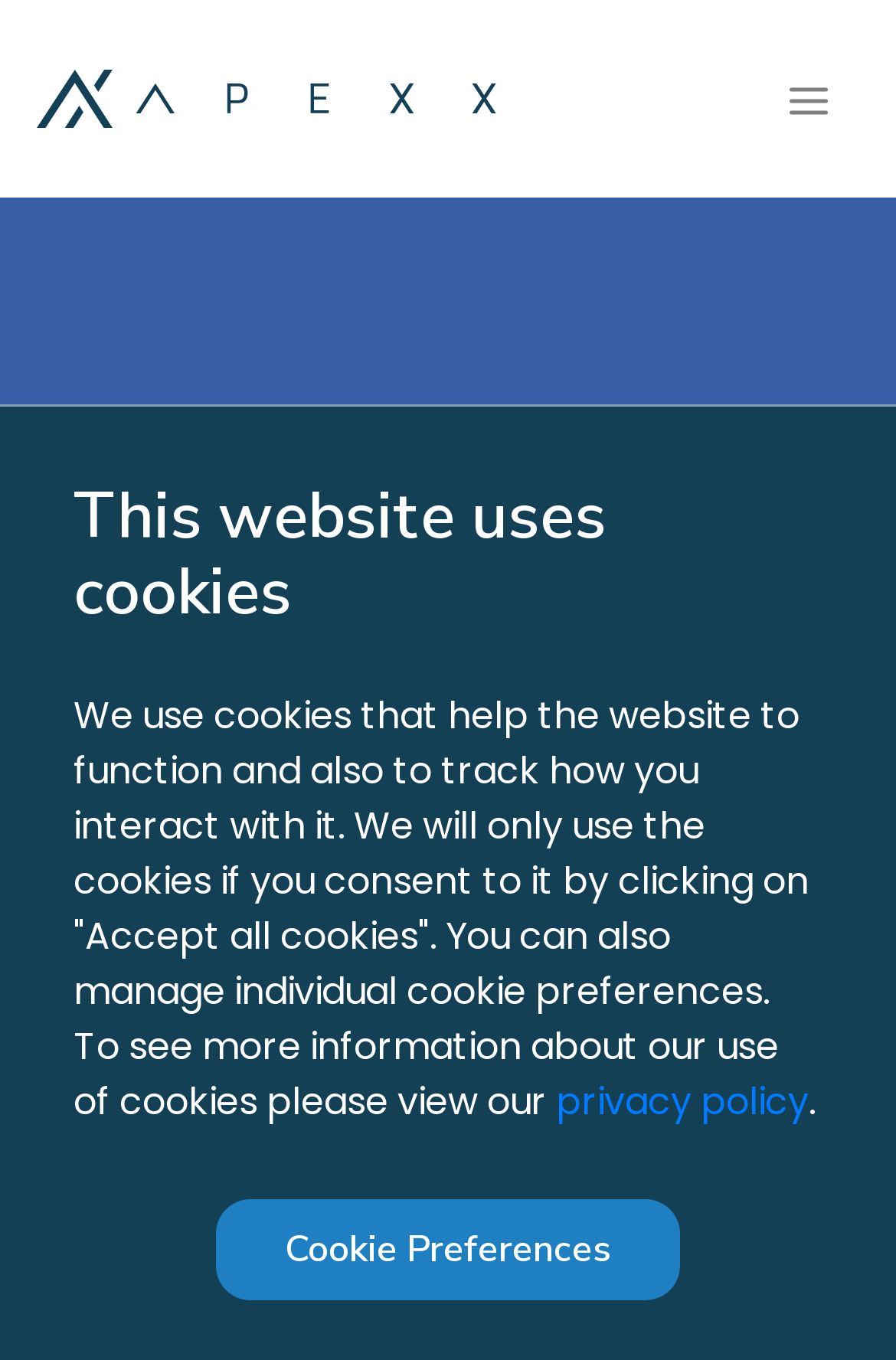Answer the question using only a single word or phrase: 
What is the navigation button labeled?

Toggle navigation